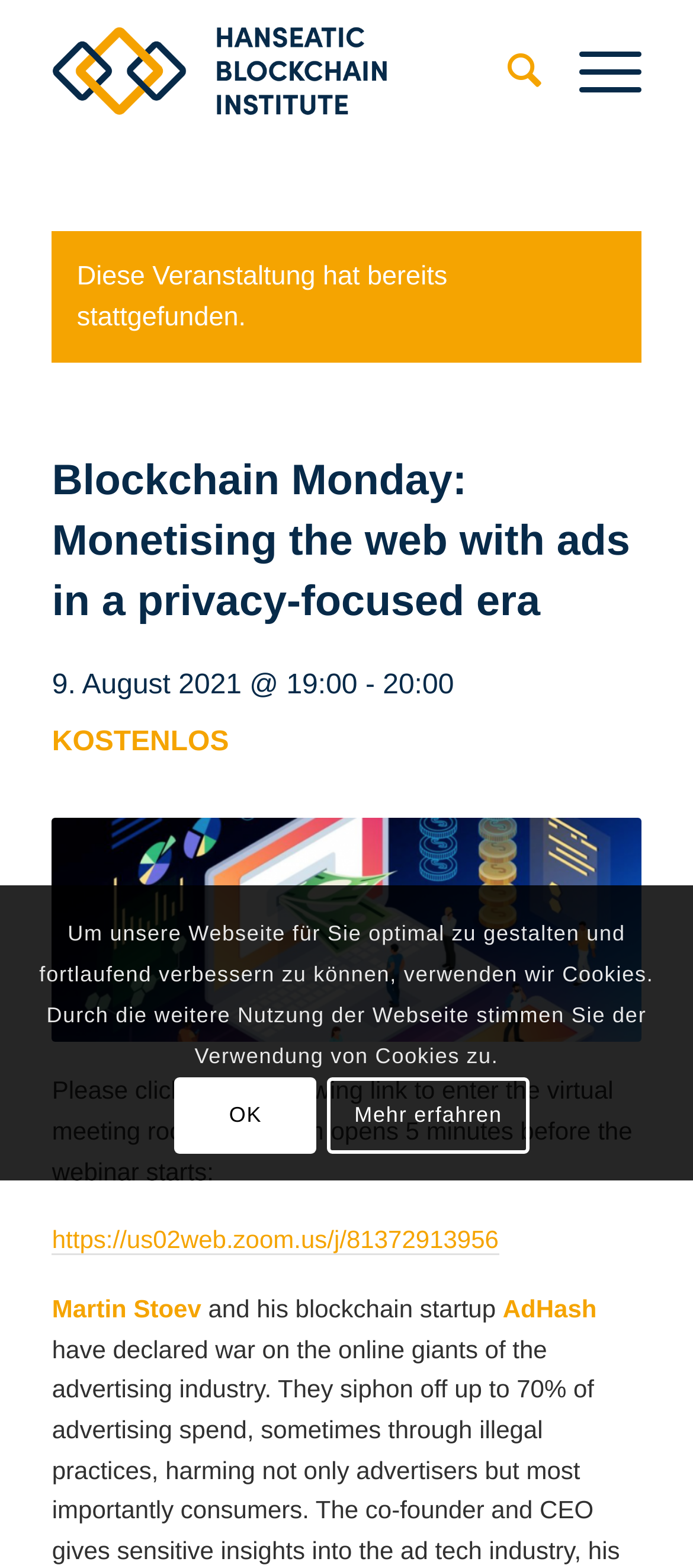What is the webinar topic?
Using the image, answer in one word or phrase.

Monetising the web with ads